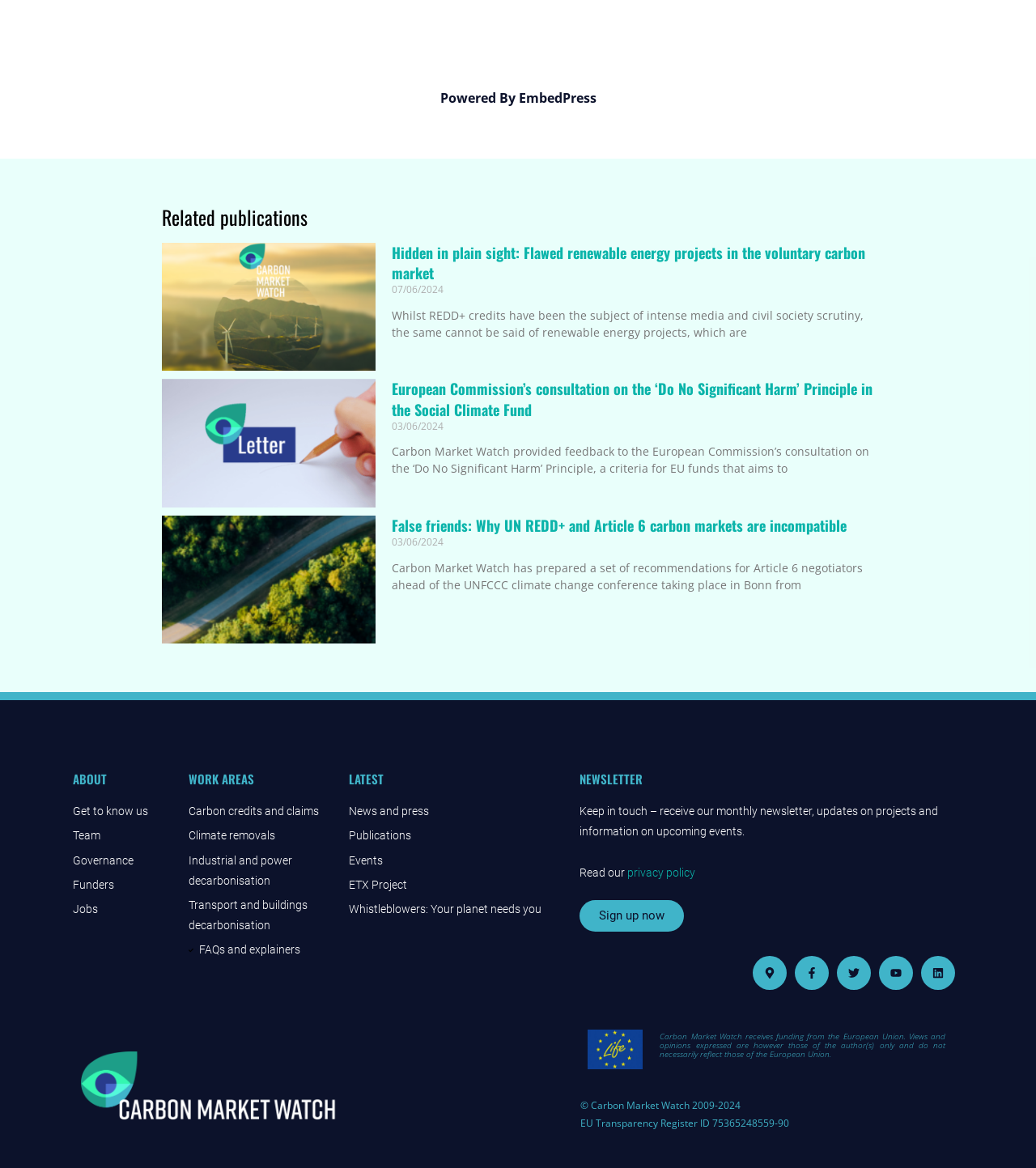Identify the bounding box coordinates for the region of the element that should be clicked to carry out the instruction: "Read the 'ABOUT' section". The bounding box coordinates should be four float numbers between 0 and 1, i.e., [left, top, right, bottom].

[0.07, 0.662, 0.166, 0.672]